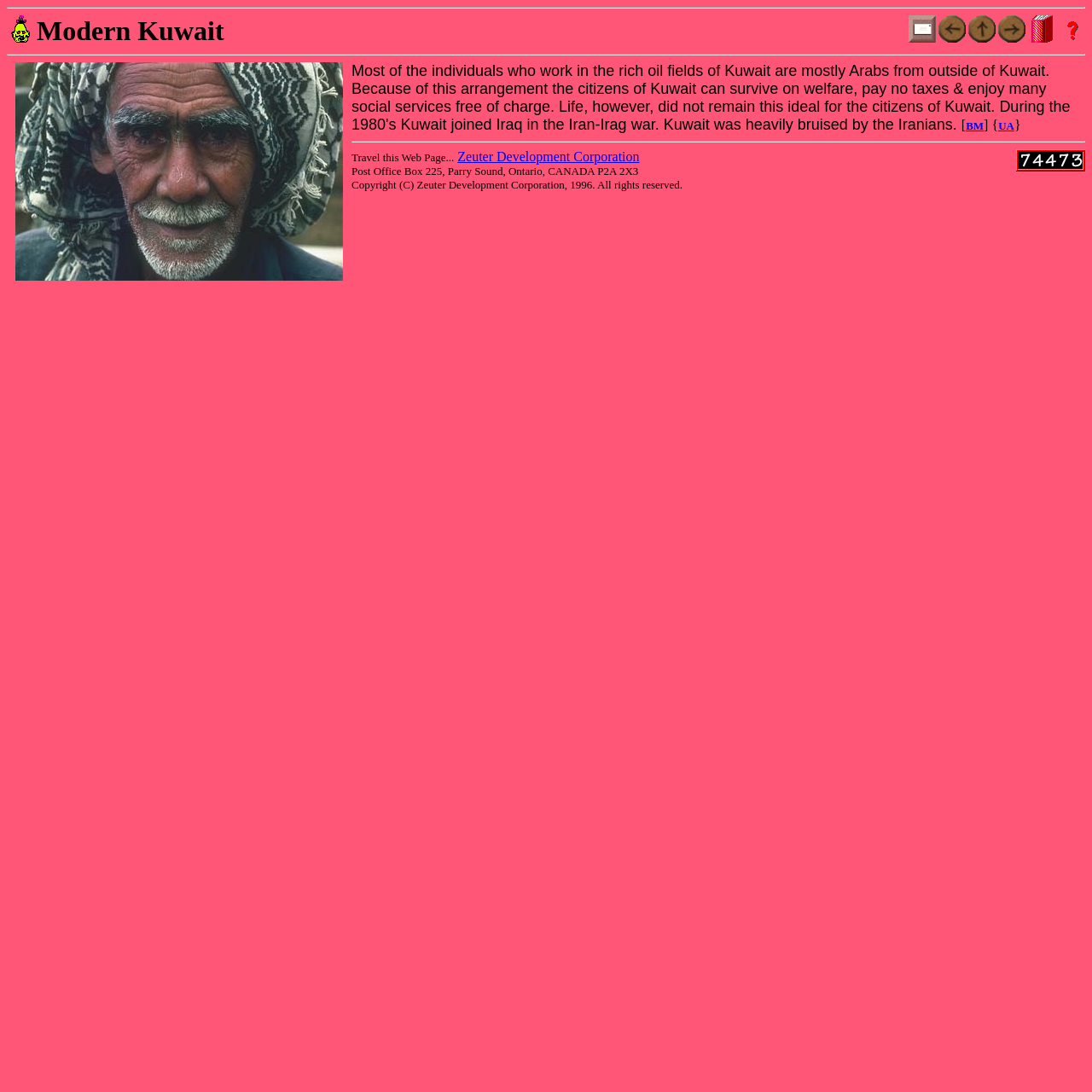Please give a concise answer to this question using a single word or phrase: 
What is the postal code of the address?

P2A 2X3